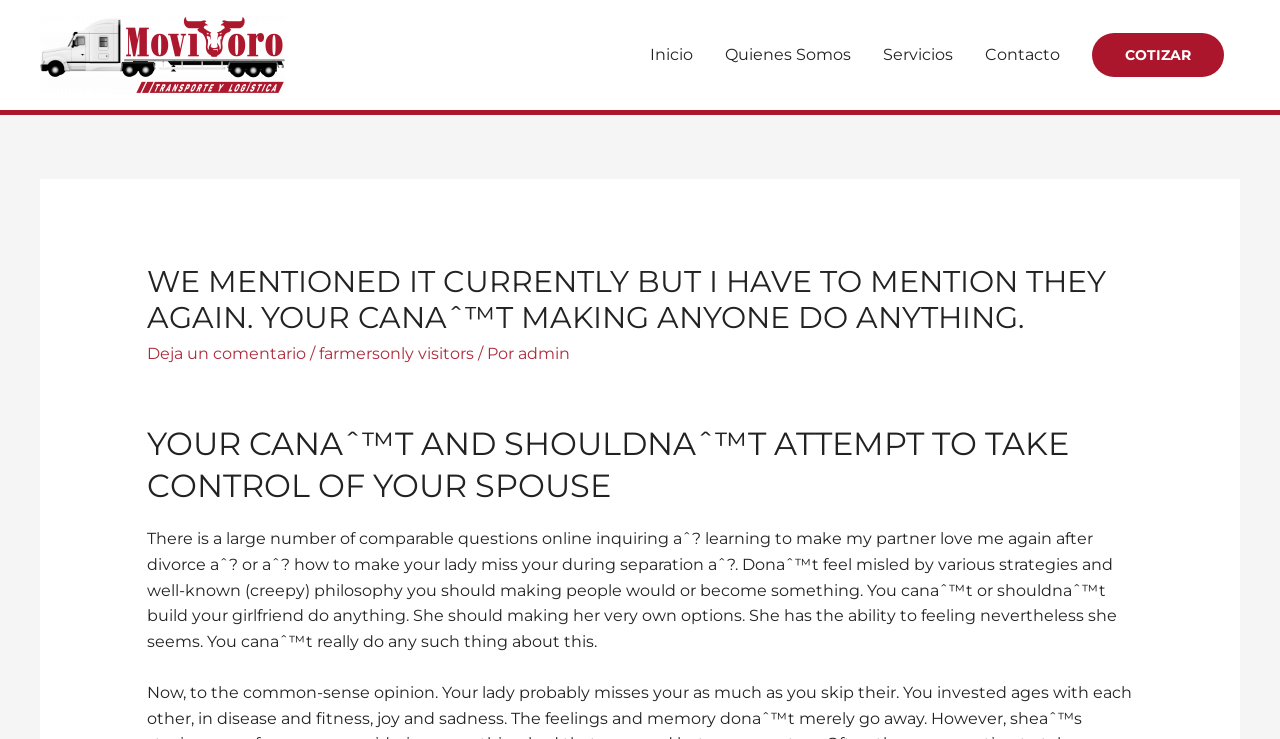Please give a one-word or short phrase response to the following question: 
What is the tone of the article?

Advisory